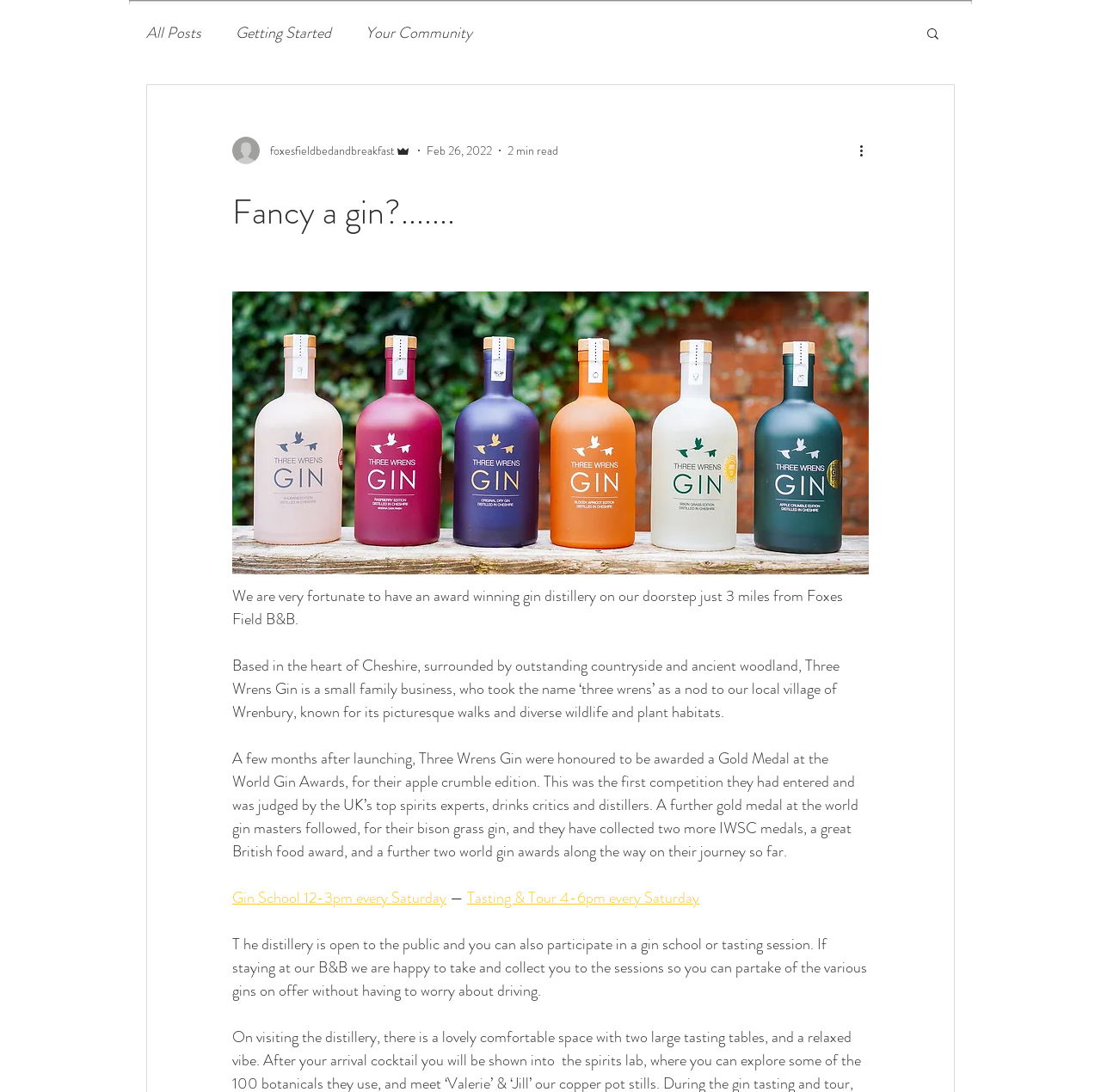What is the name of the village mentioned?
Your answer should be a single word or phrase derived from the screenshot.

Wrenbury